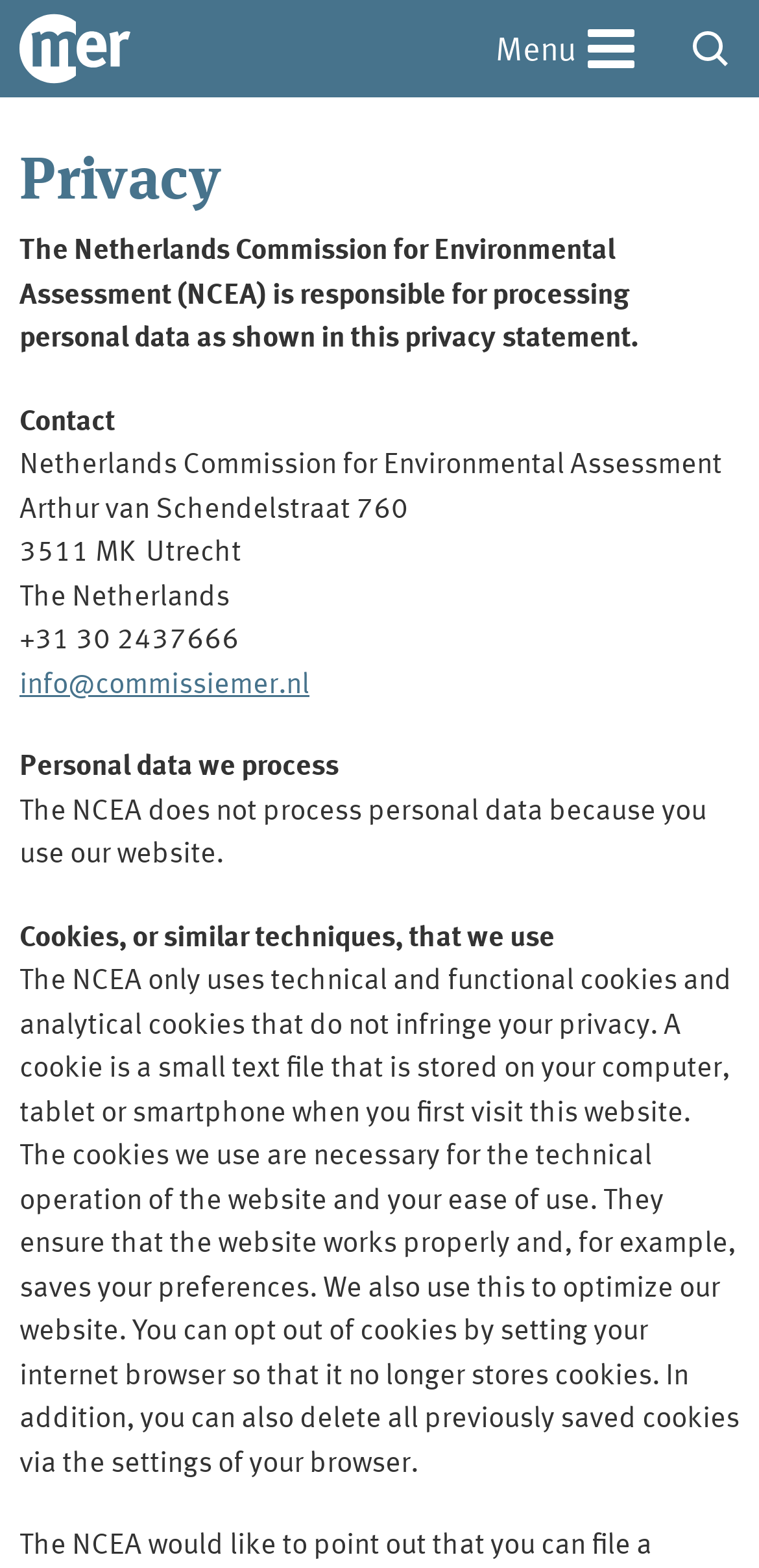Please determine the bounding box coordinates of the section I need to click to accomplish this instruction: "Go to Contact page".

[0.0, 0.482, 1.0, 0.532]